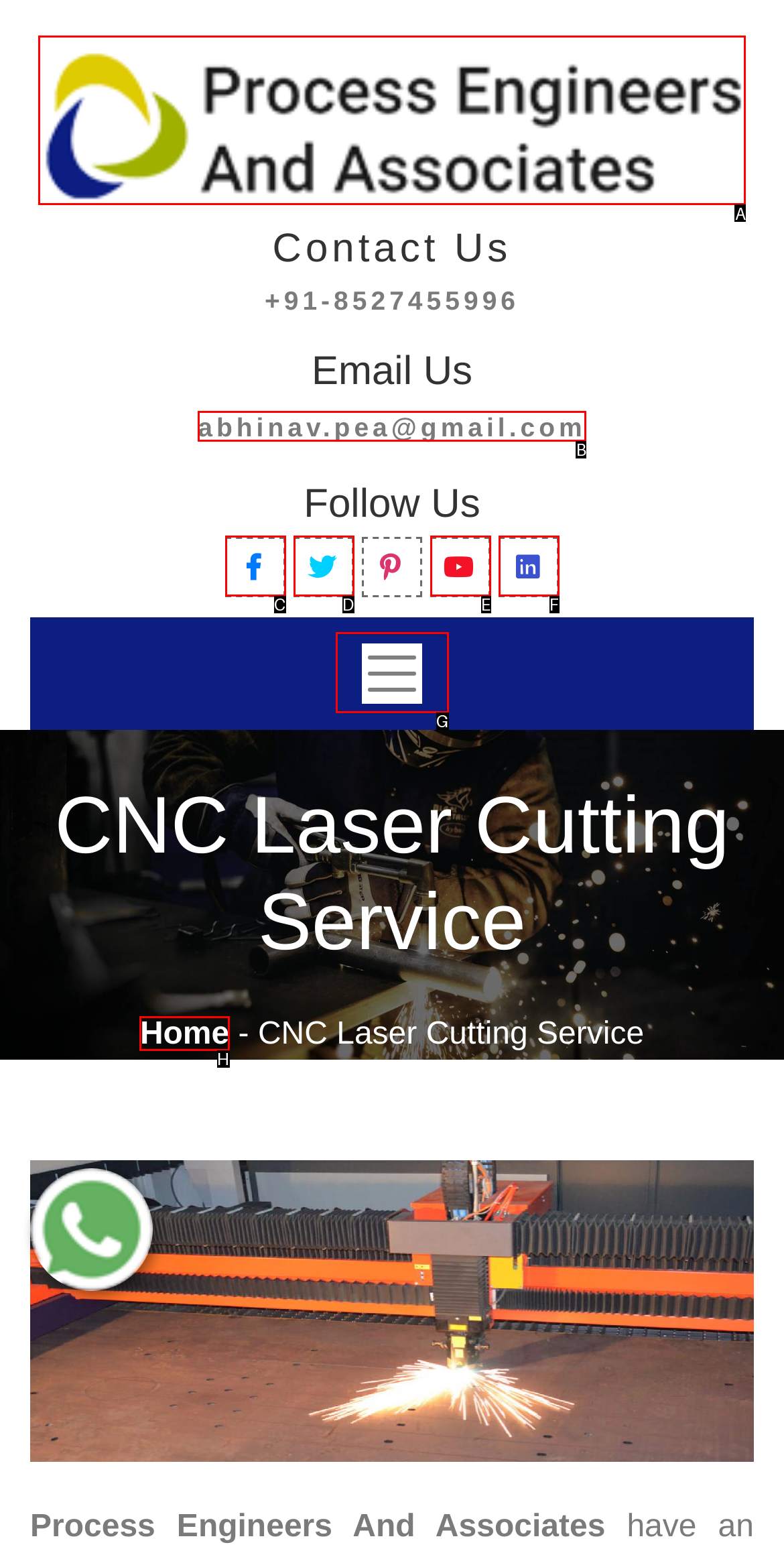Determine which HTML element should be clicked to carry out the following task: Click the company logo Respond with the letter of the appropriate option.

A